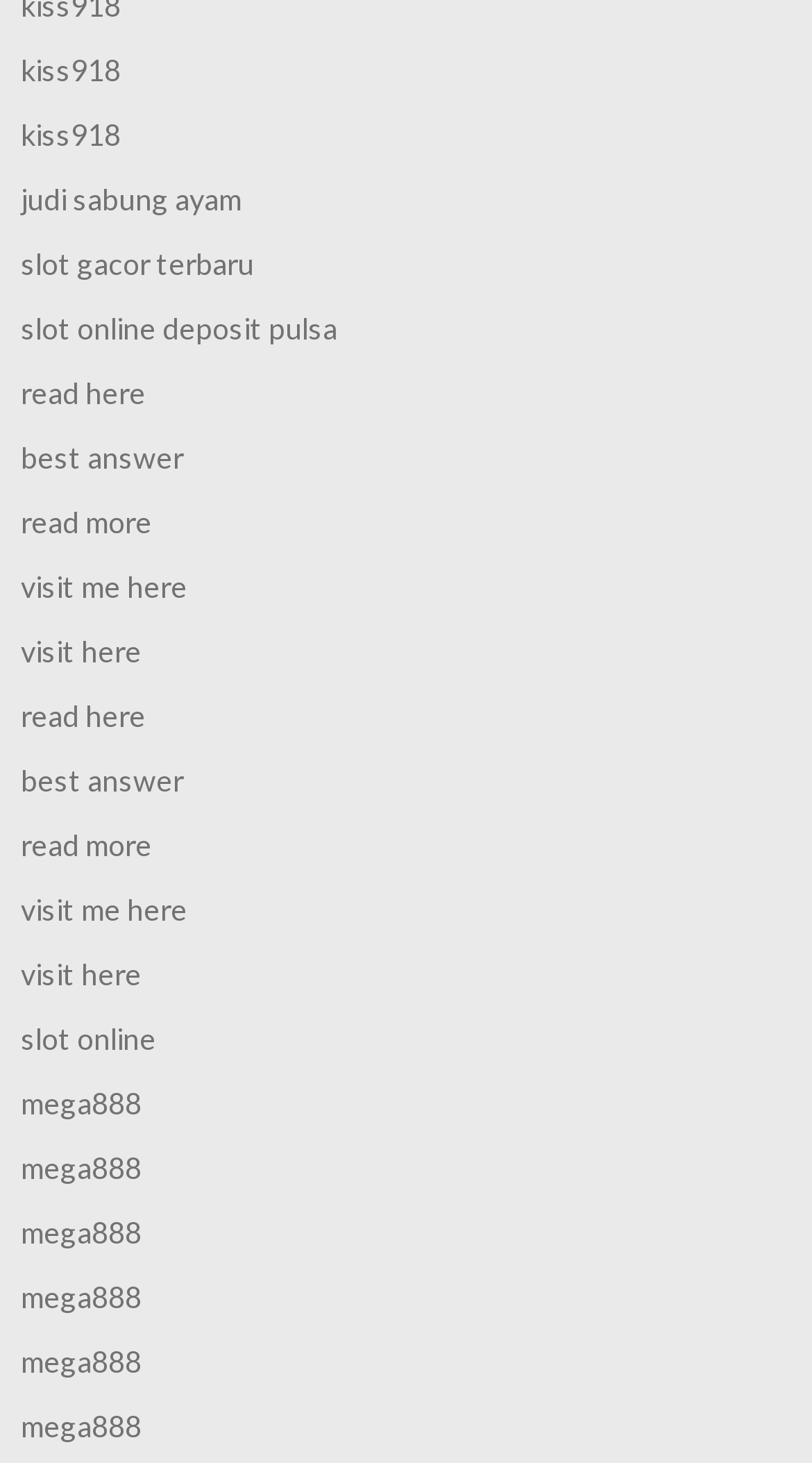Determine the bounding box coordinates for the UI element with the following description: "parent_node: Search button". The coordinates should be four float numbers between 0 and 1, represented as [left, top, right, bottom].

None